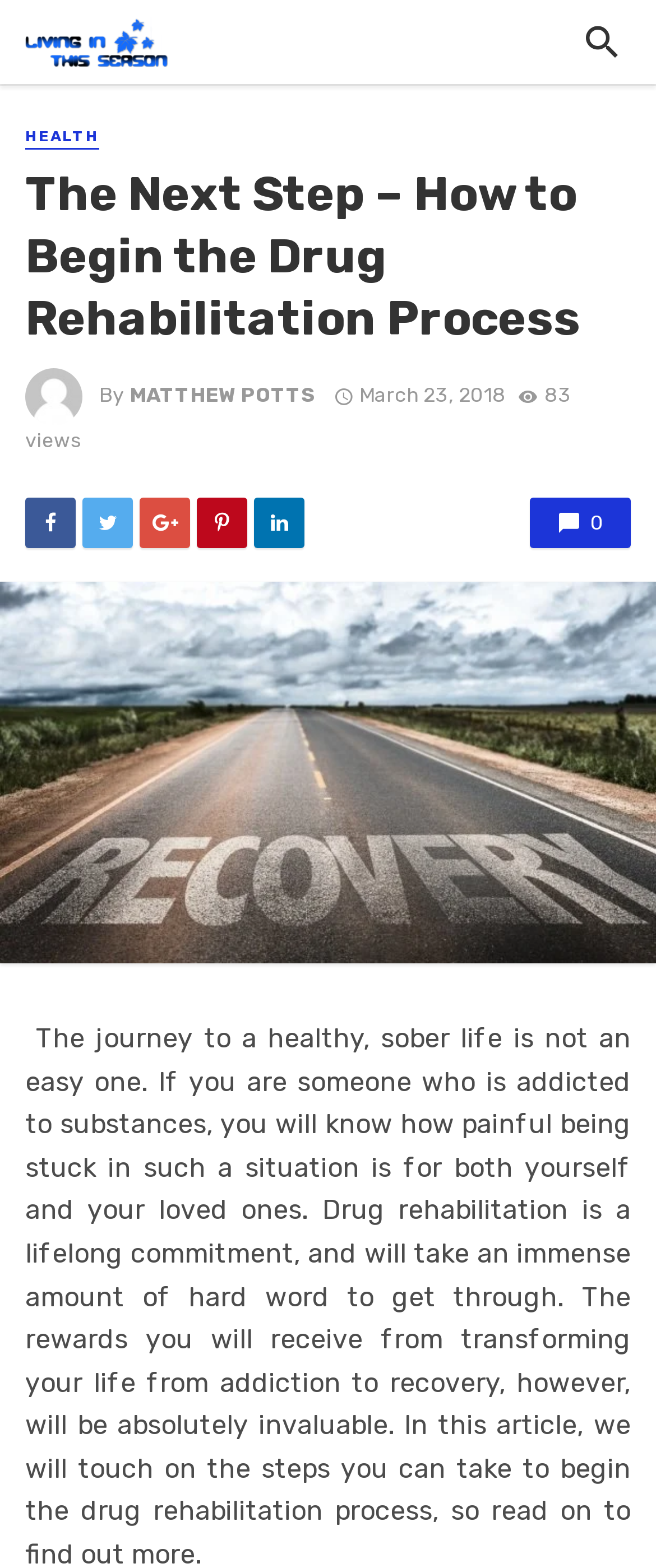Please provide the bounding box coordinates in the format (top-left x, top-left y, bottom-right x, bottom-right y). Remember, all values are floating point numbers between 0 and 1. What is the bounding box coordinate of the region described as: Matthew Potts

[0.197, 0.245, 0.482, 0.26]